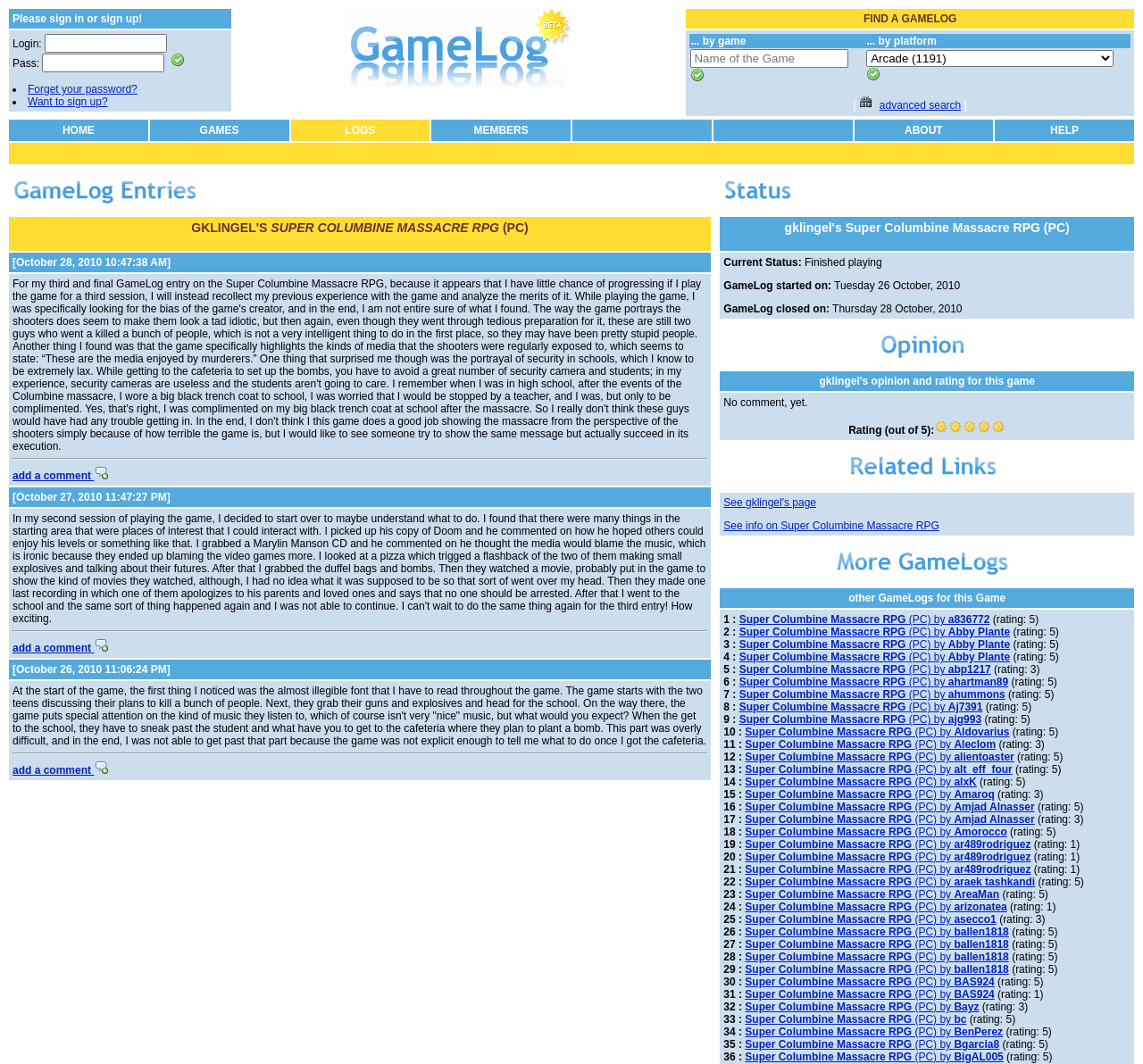Refer to the image and provide a thorough answer to this question:
How many game logs are displayed on the current page?

The webpage displays two game logs, one titled 'GKLINGEL'S SUPER COLUMBINE MASSACRE RPG (PC)' and another with a similar format, but with different content. These game logs appear to be entries made by users, detailing their experiences with specific games.